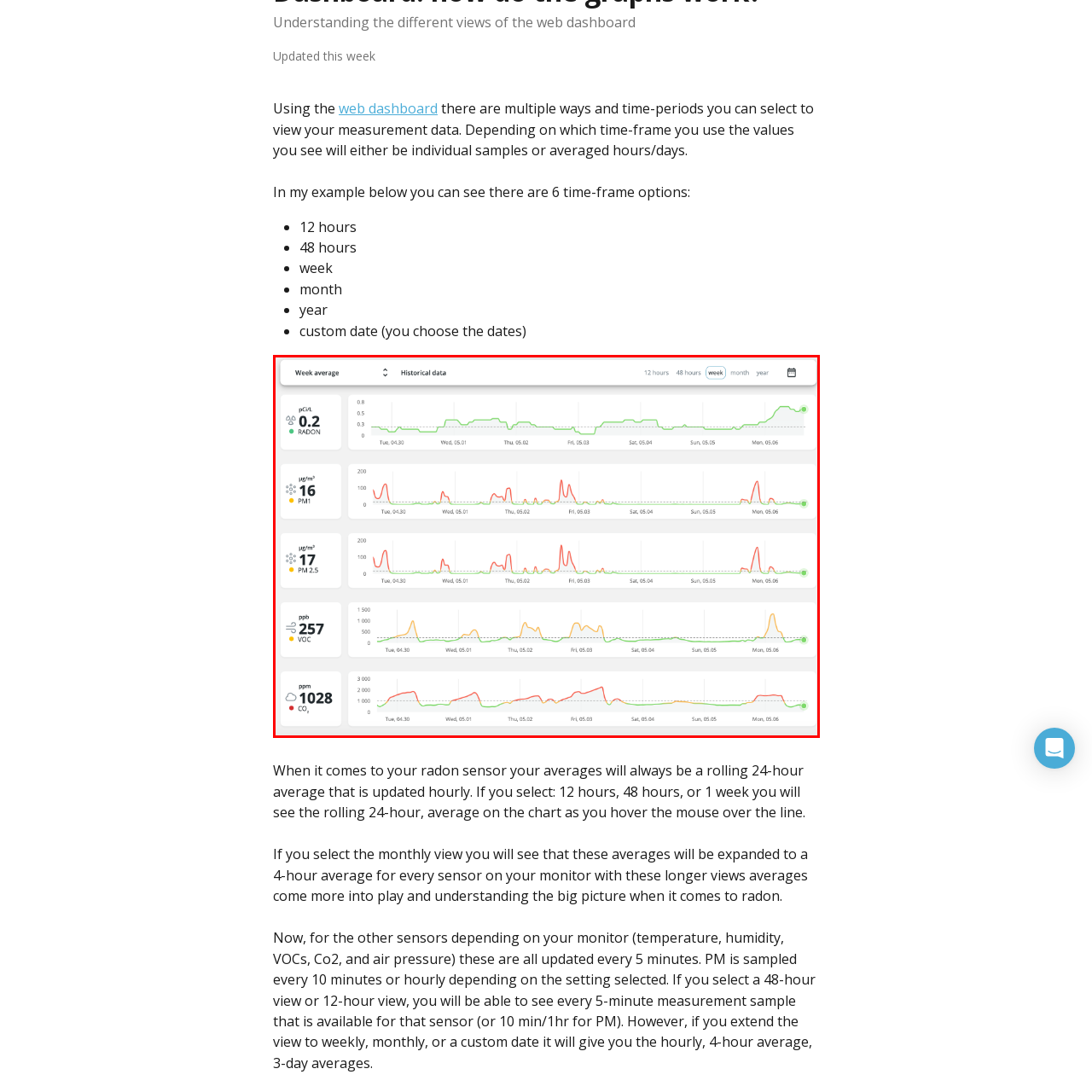Analyze and describe the image content within the red perimeter in detail.

The image depicts a web dashboard showcasing the historical data of various air quality metrics over a week. It features four distinct sections, each representing a different pollutant: Radon (pCi/L), PM1 (µg/m³), PM2.5 (µg/m³), VOC (ppb), and CO₂ (ppm). 

1. **Radon Levels**: This section indicates an average radon level of 0.2 pCi/L, shown in a steady green line that remains relatively stable throughout the week.
   
2. **PM1 Levels**: The second section indicates PM1 levels, with an average of 16 µg/m³. The graph exhibits a pattern of fluctuations, with noticeable peaks on specific days, suggesting variability in particulate matter concentration.

3. **PM2.5 Levels**: Similar to PM1, this section displays PM2.5 levels averaging 17 µg/m³. It mirrors the fluctuations seen in PM1, hinting at similar sources or patterns of emissions.

4. **VOC Levels**: The VOC chart shows an average level of 257 ppb, with a more pronounced variation over the week, indicating times of increased volatile organic compounds.

5. **CO₂ Levels**: Finally, the CO₂ section registers an average of 1028 ppm, displaying a gradual increase over the week, suggesting ongoing contributions to carbon dioxide levels.

Above the graphs, there are selectable time frame options for viewing the data: 12 hours, 48 hours, week, month, and year, allowing users to customize their data review. The visual representation provides an easily interpretable overview of air quality trends, essential for monitoring environmental health and safety.